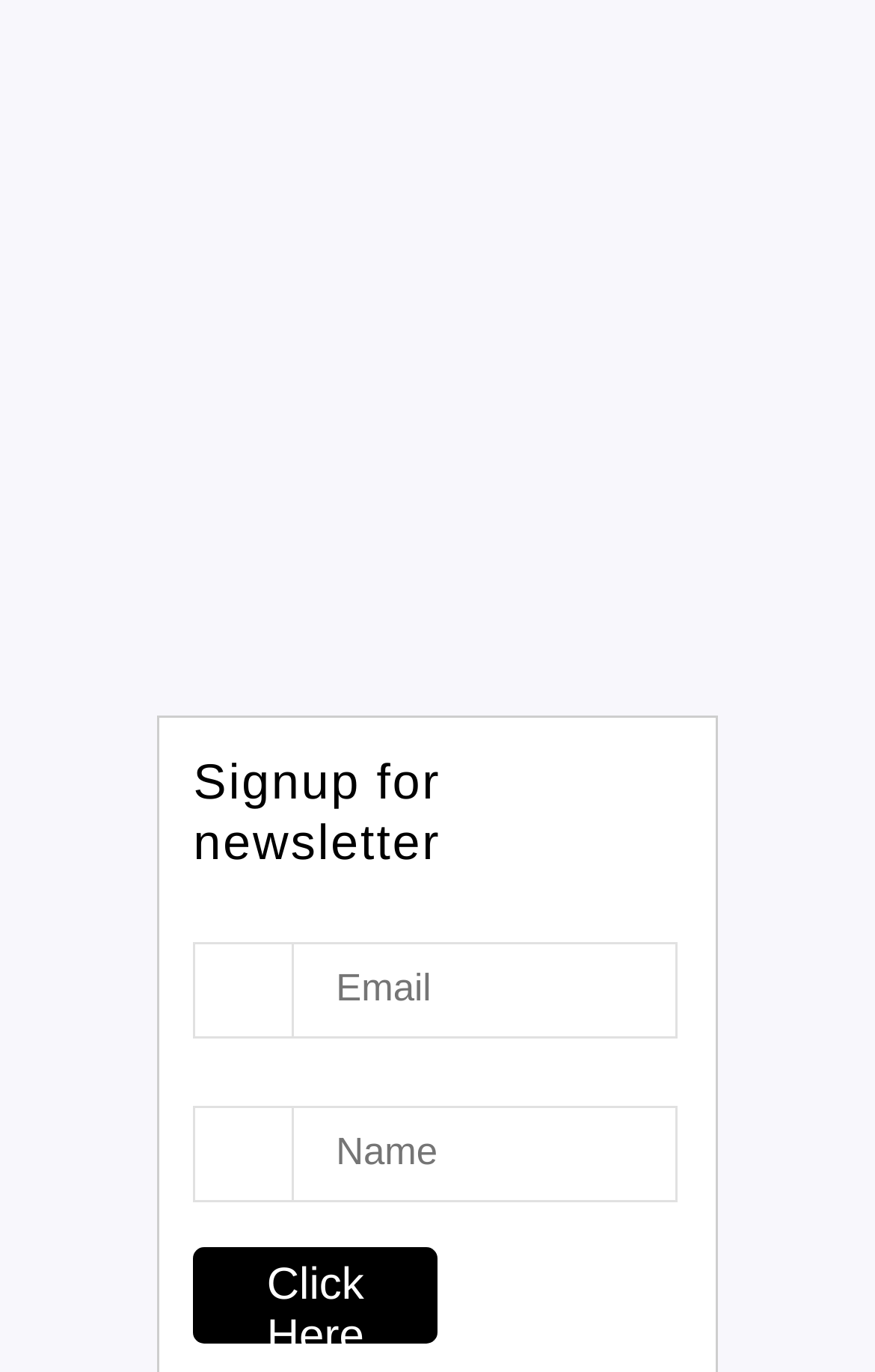Determine the bounding box for the UI element described here: "name="CONTACT_EMAIL" placeholder="Email"".

[0.333, 0.686, 0.773, 0.756]